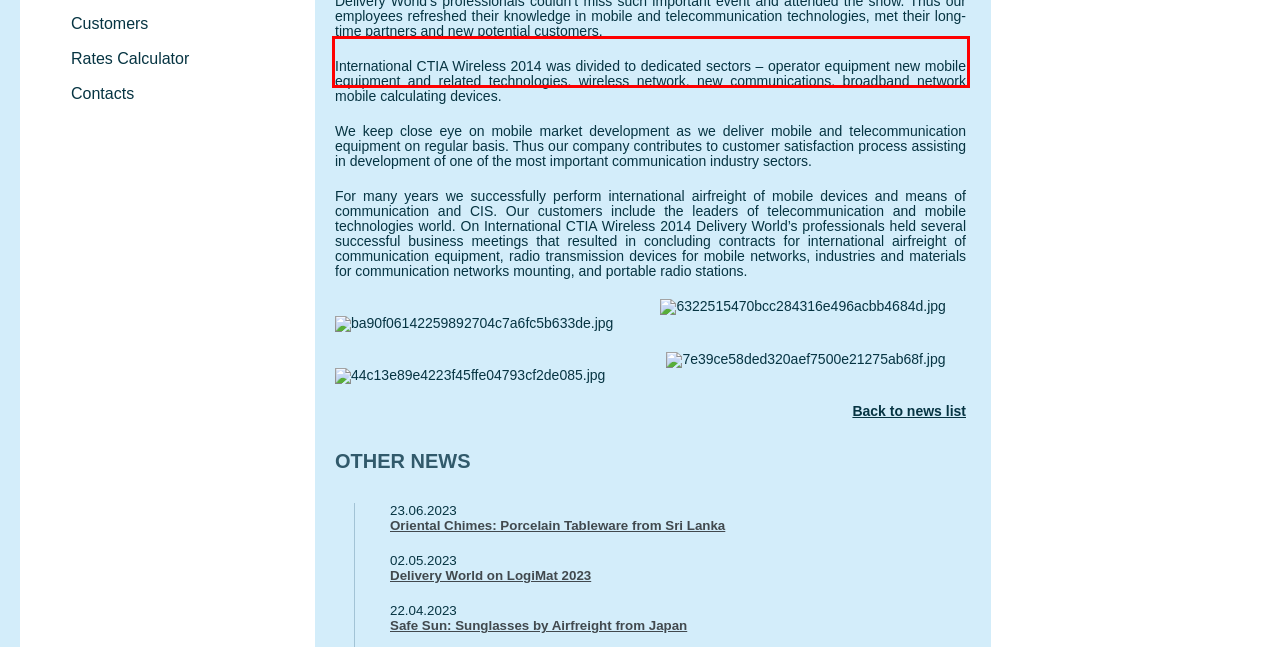Analyze the screenshot of the webpage and extract the text from the UI element that is inside the red bounding box.

We keep close eye on mobile market development as we deliver mobile and telecommunication equipment on regular basis. Thus our company contributes to customer satisfaction process assisting in development of one of the most important communication industry sectors.